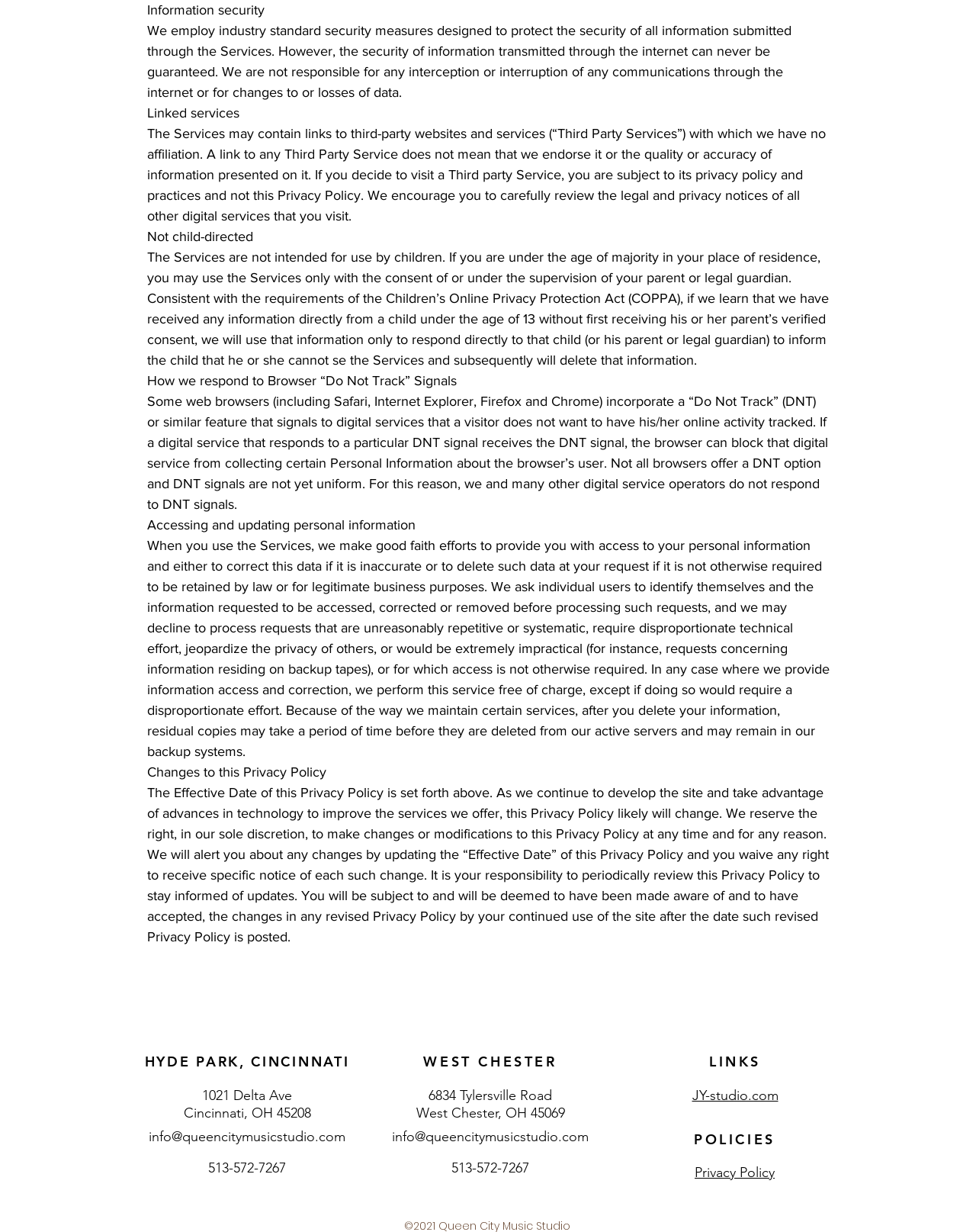Using floating point numbers between 0 and 1, provide the bounding box coordinates in the format (top-left x, top-left y, bottom-right x, bottom-right y). Locate the UI element described here: Privacy Policy

[0.712, 0.944, 0.794, 0.959]